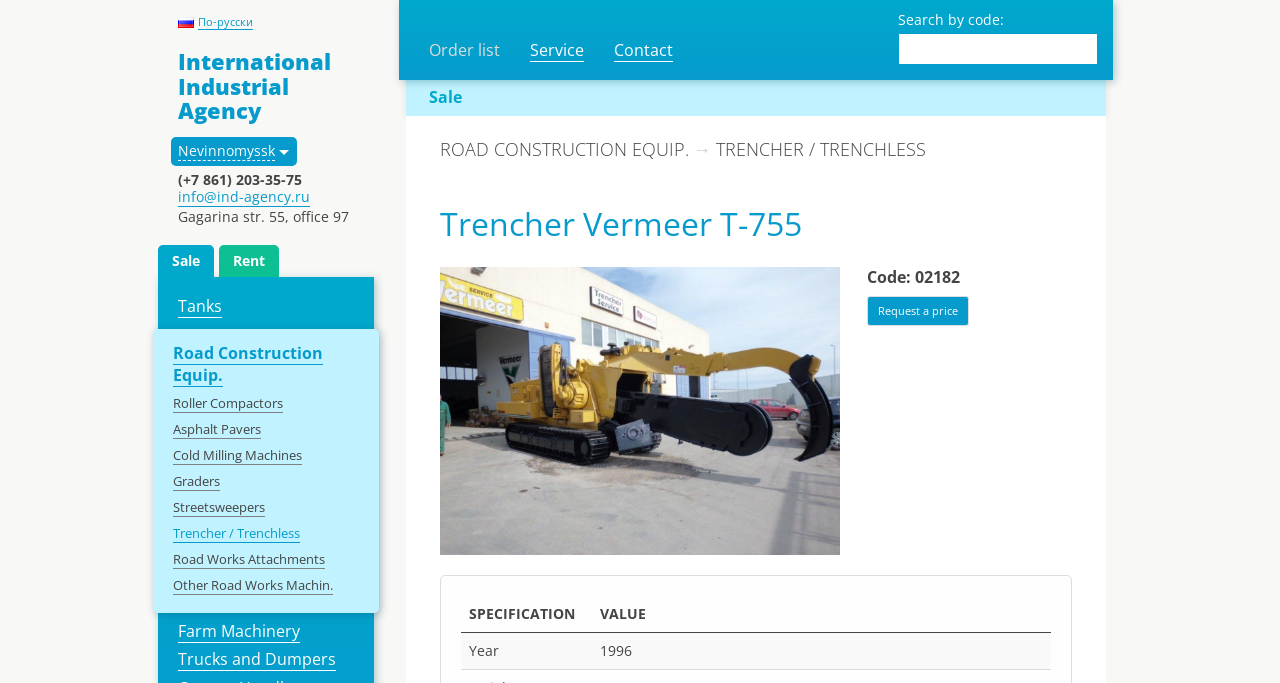Please determine the bounding box coordinates for the UI element described here. Use the format (top-left x, top-left y, bottom-right x, bottom-right y) with values bounded between 0 and 1: Asphalt Pavers

[0.135, 0.615, 0.204, 0.643]